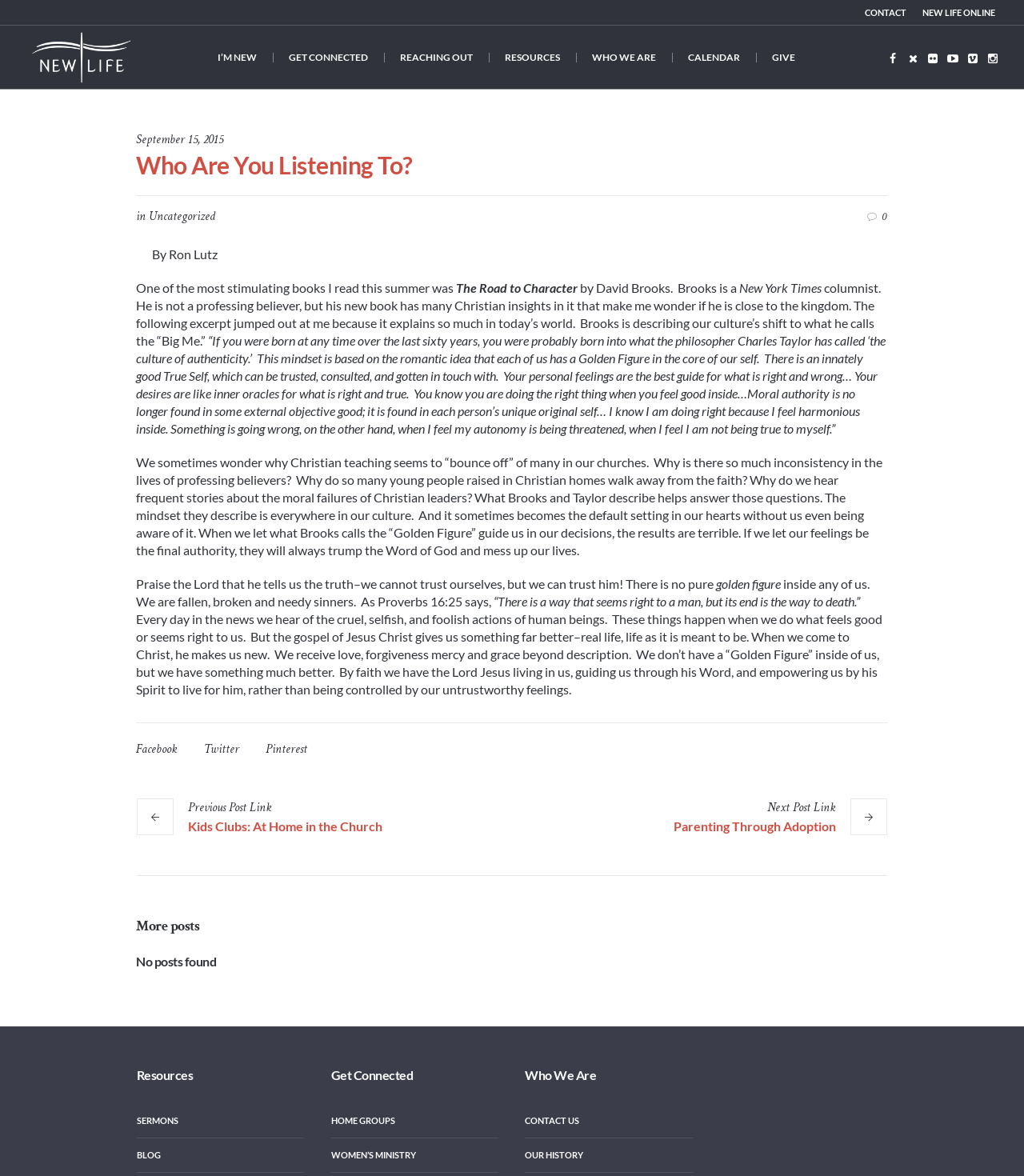Answer the following inquiry with a single word or phrase:
What is the name of the author of the article?

Ron Lutz